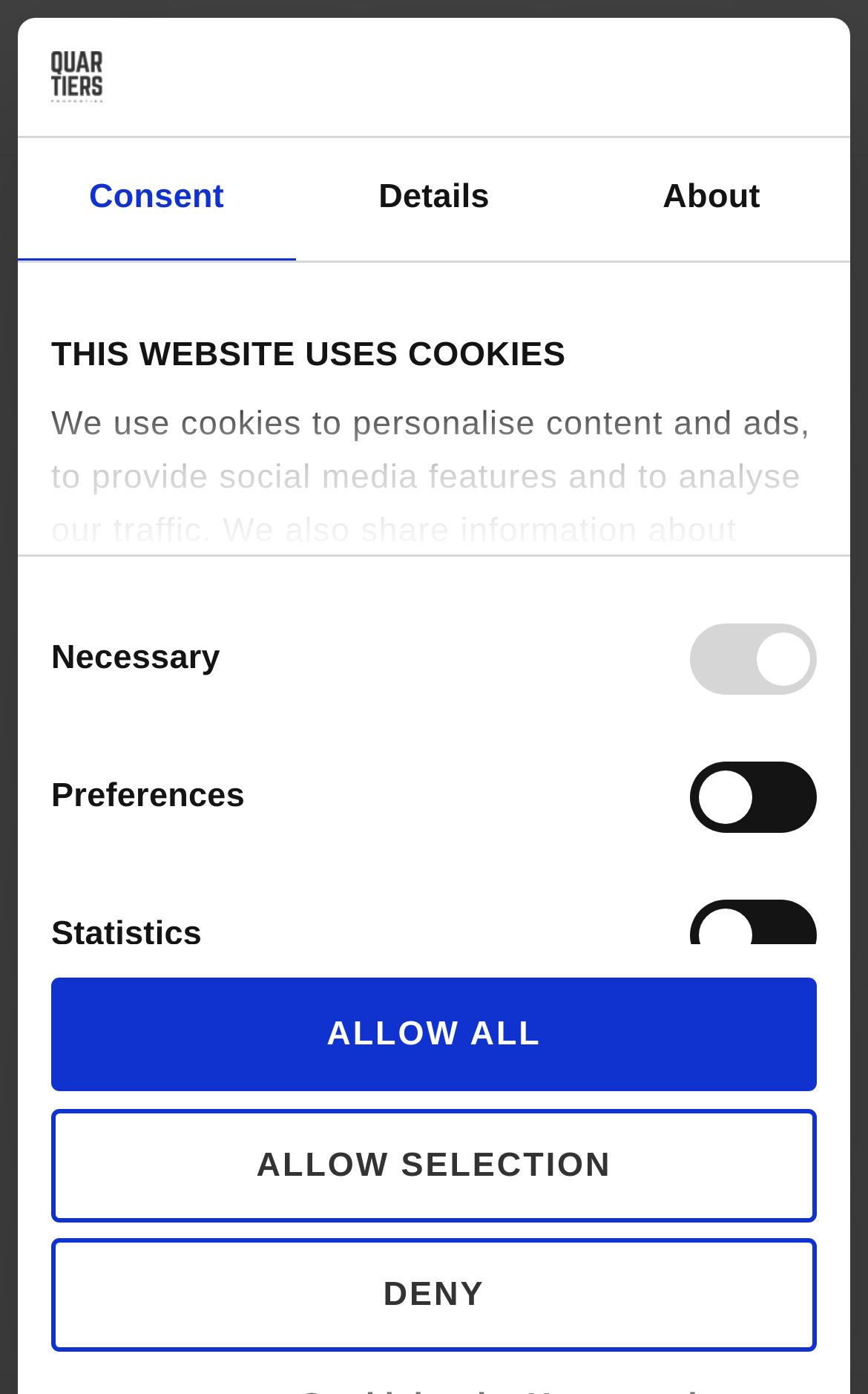Extract the primary heading text from the webpage.

Boho Club recommended in Michelin Guide